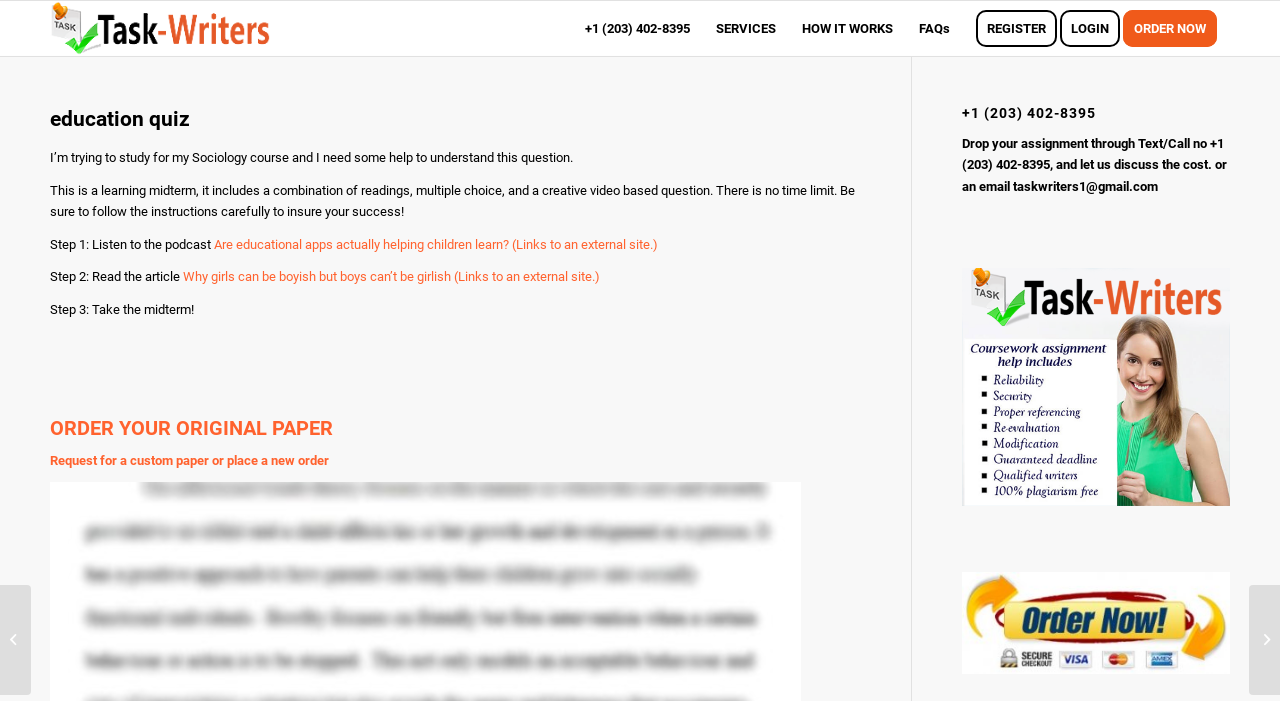Please identify the bounding box coordinates for the region that you need to click to follow this instruction: "Click on 'ORDER YOUR ORIGINAL PAPER'".

[0.039, 0.593, 0.26, 0.628]